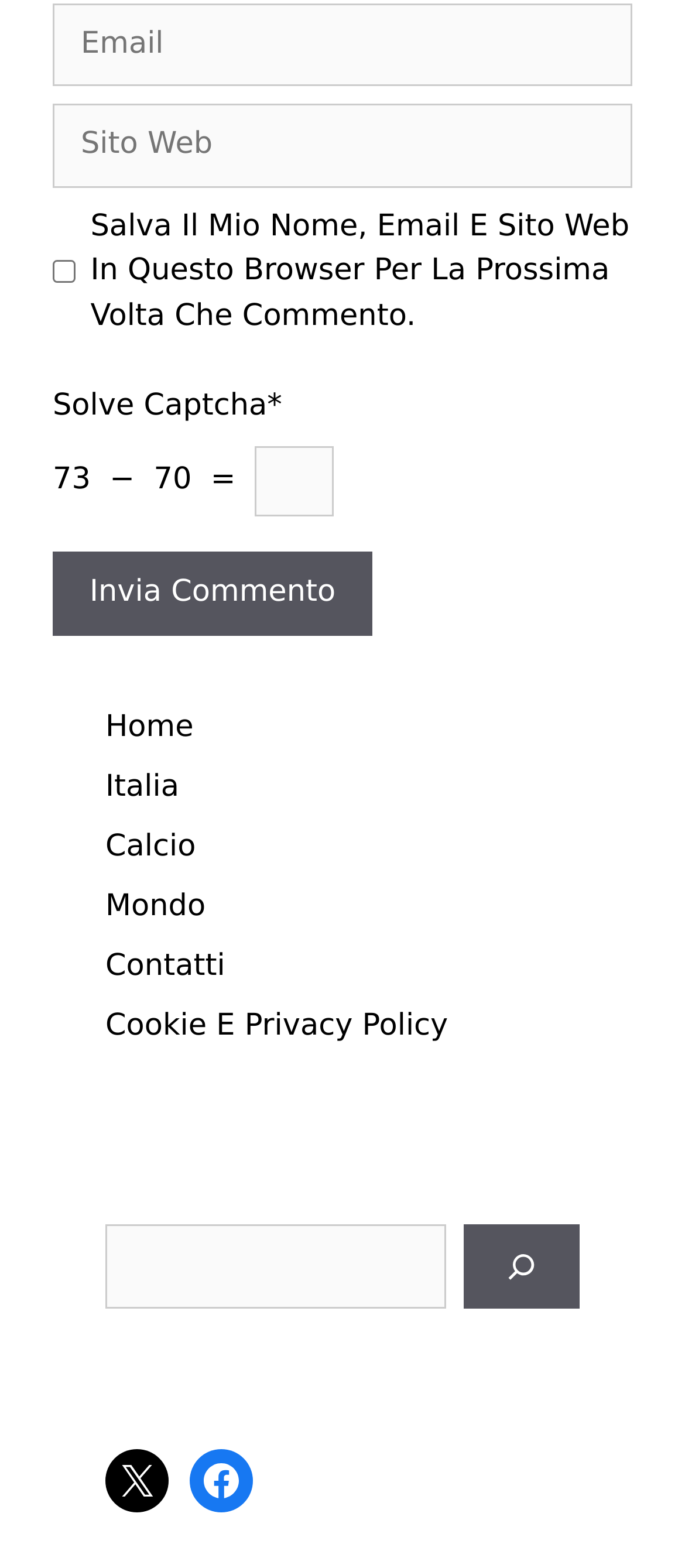Answer this question in one word or a short phrase: What are the navigation links at the top of the page?

Home, Italia, Calcio, Mondo, Contatti